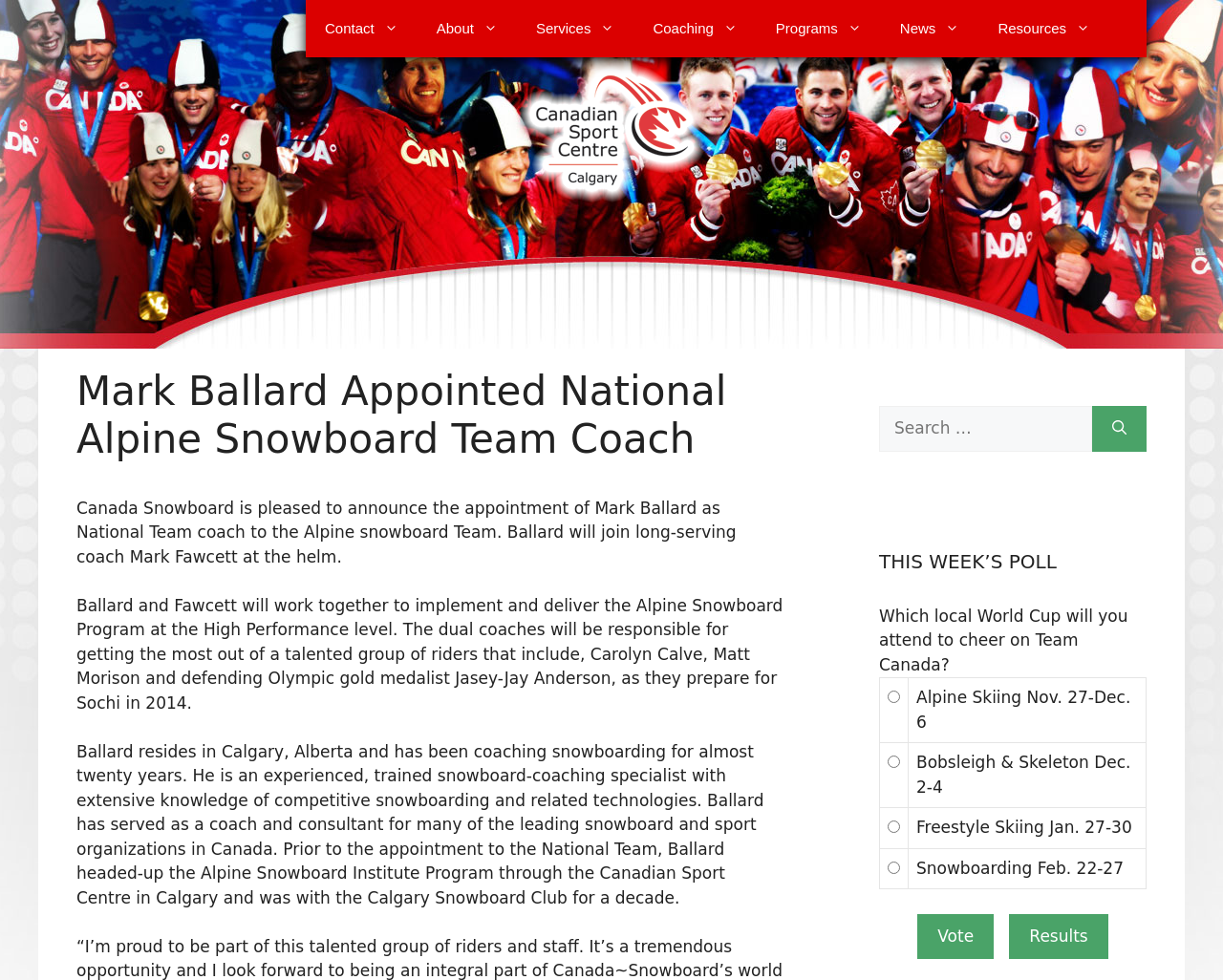Locate the UI element described as follows: "Make an appointment". Return the bounding box coordinates as four float numbers between 0 and 1 in the order [left, top, right, bottom].

None